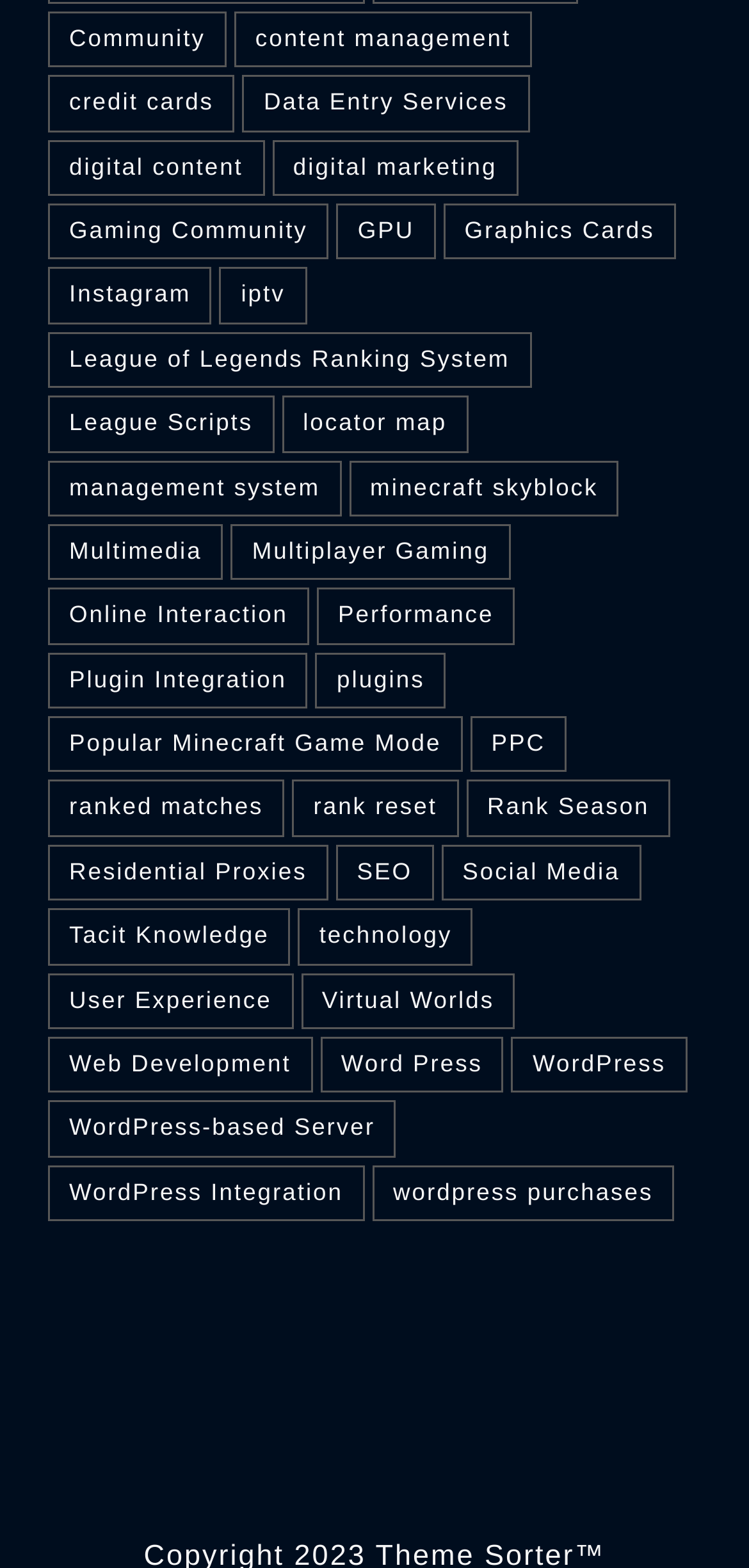Using the webpage screenshot and the element description Popular Minecraft Game Mode, determine the bounding box coordinates. Specify the coordinates in the format (top-left x, top-left y, bottom-right x, bottom-right y) with values ranging from 0 to 1.

[0.064, 0.457, 0.617, 0.493]